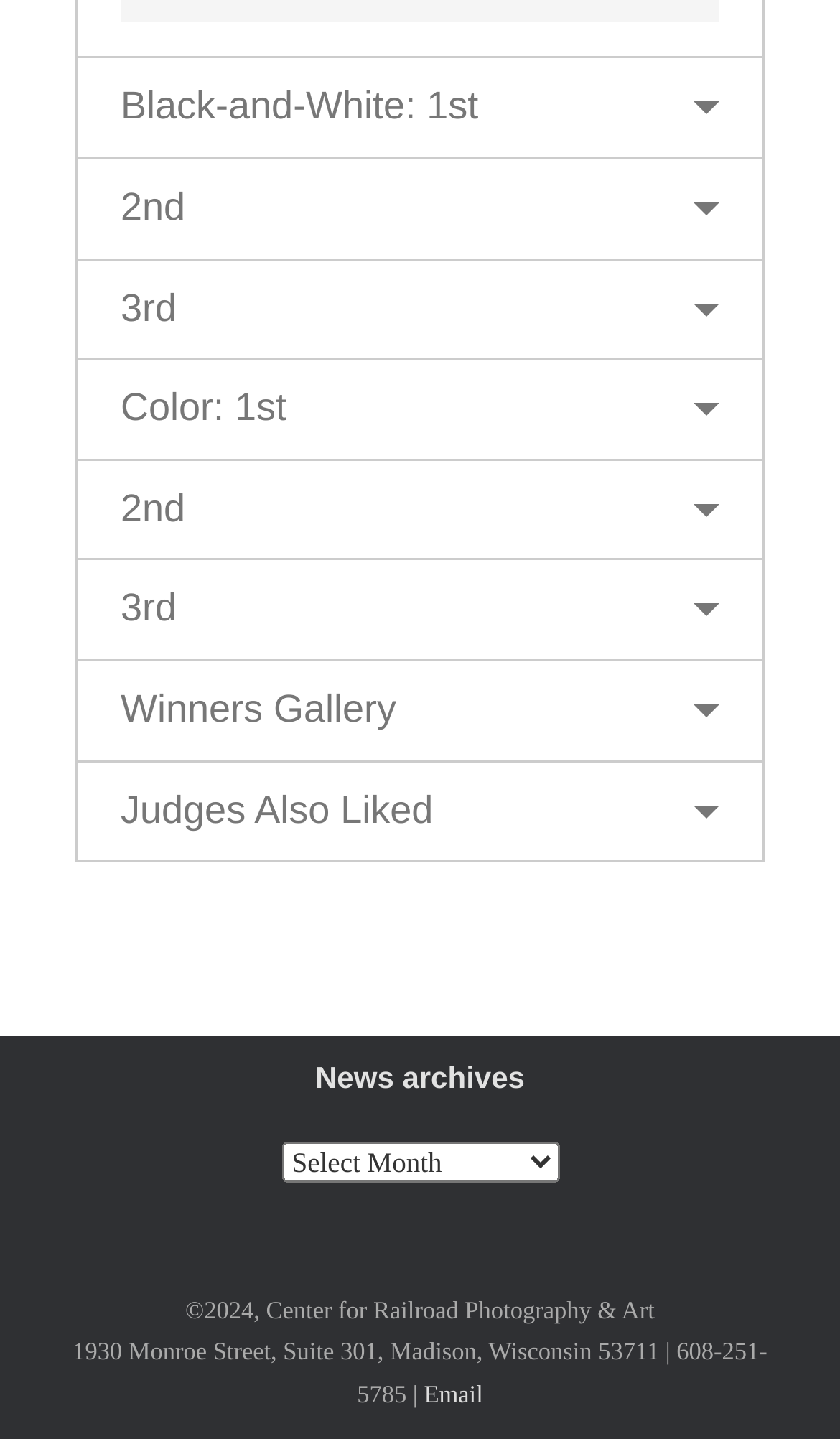Find and provide the bounding box coordinates for the UI element described with: "2nd".

[0.09, 0.111, 0.91, 0.18]